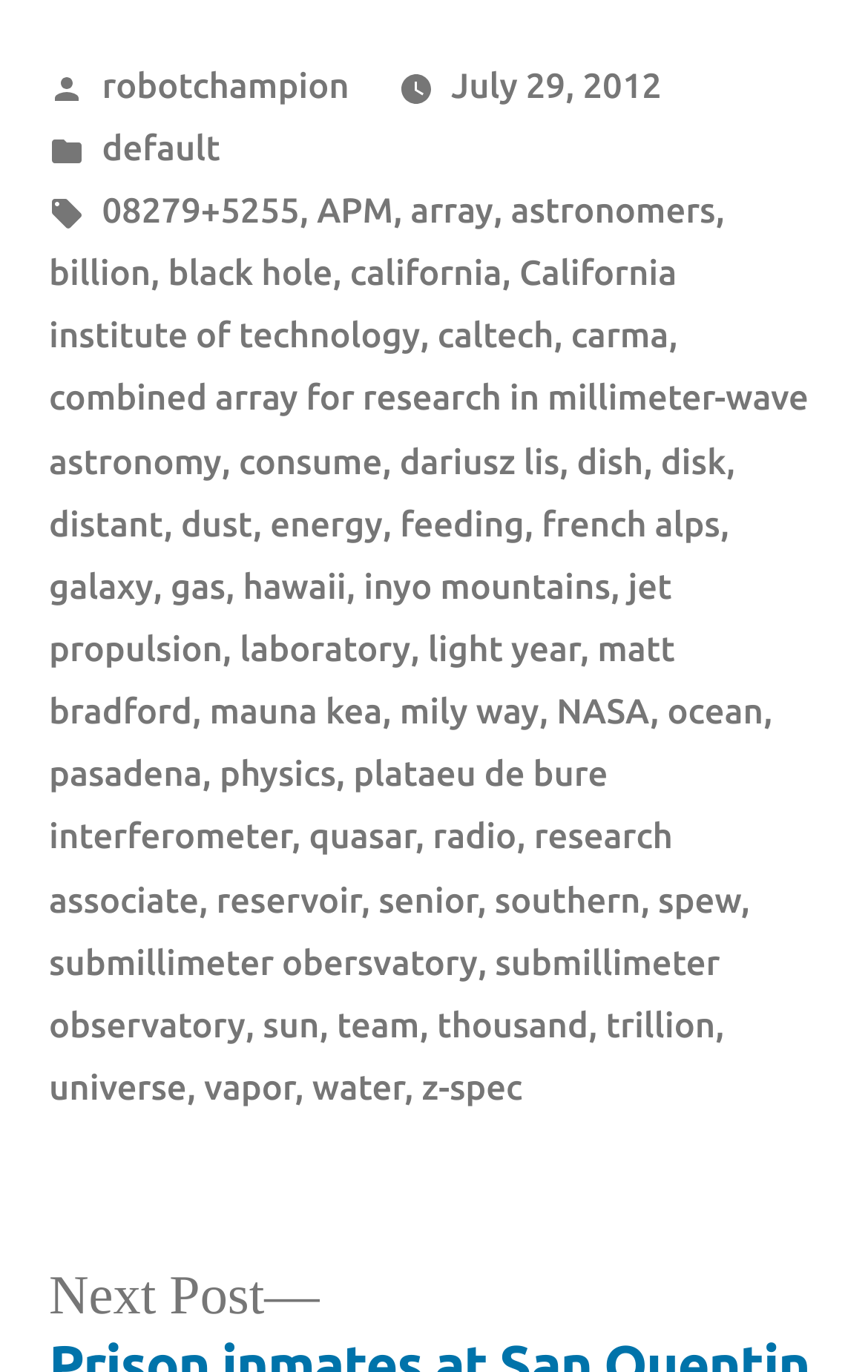What is the name of the research associate mentioned in the article?
Please describe in detail the information shown in the image to answer the question.

The answer can be found by searching for the link with the text 'Dariusz Lis' in the footer section of the webpage, which is associated with the text 'research associate'.